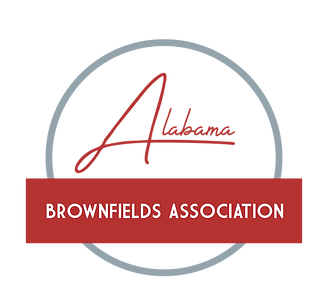Answer the question using only a single word or phrase: 
What shape is the logo set in?

Circular